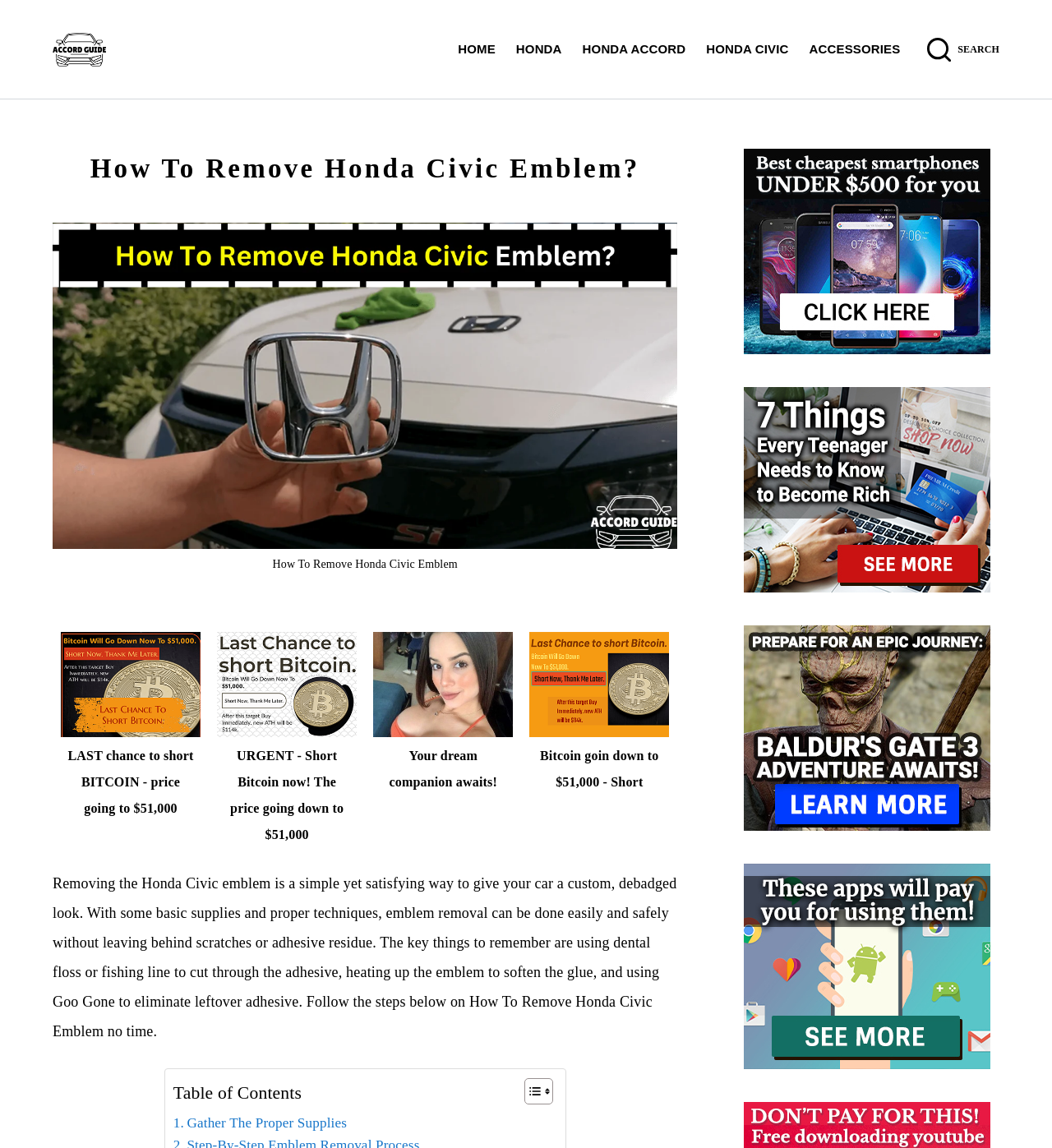Identify the bounding box coordinates of the section to be clicked to complete the task described by the following instruction: "Toggle Table of Content". The coordinates should be four float numbers between 0 and 1, formatted as [left, top, right, bottom].

[0.486, 0.938, 0.522, 0.968]